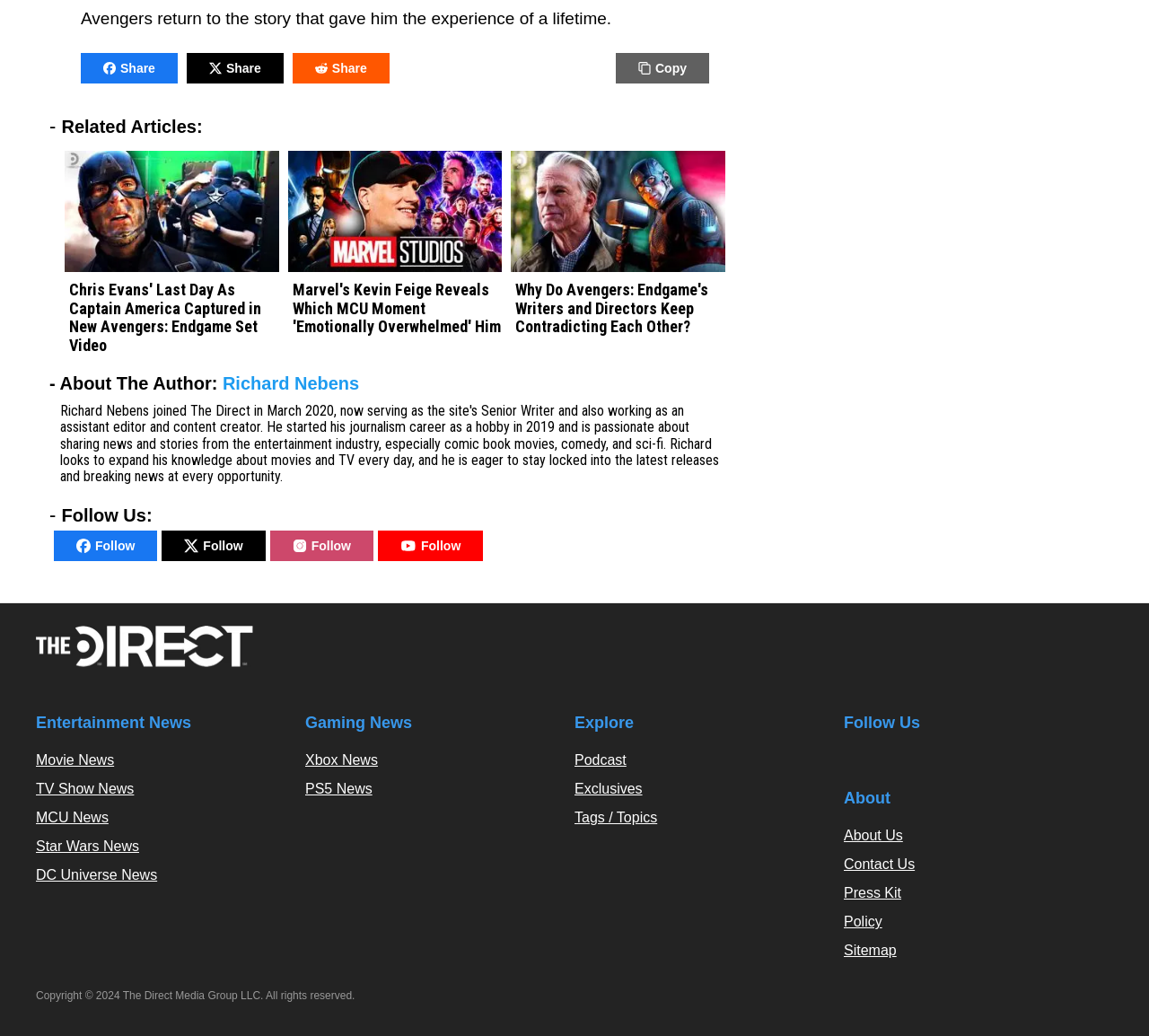Please respond to the question using a single word or phrase:
What is the copyright year of the website?

2024